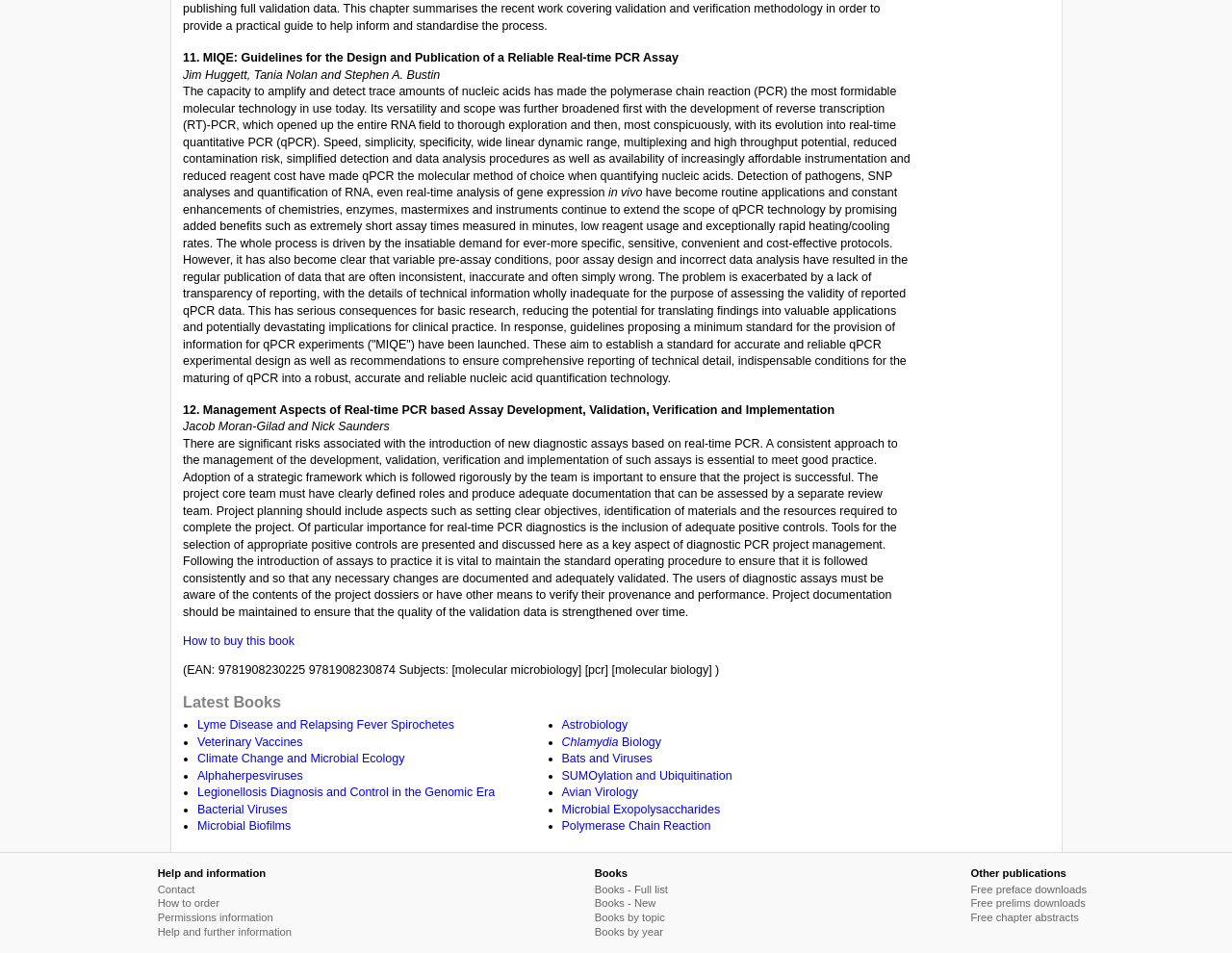Determine the bounding box coordinates for the clickable element required to fulfill the instruction: "View 'Books - Full list'". Provide the coordinates as four float numbers between 0 and 1, i.e., [left, top, right, bottom].

[0.483, 0.927, 0.542, 0.939]